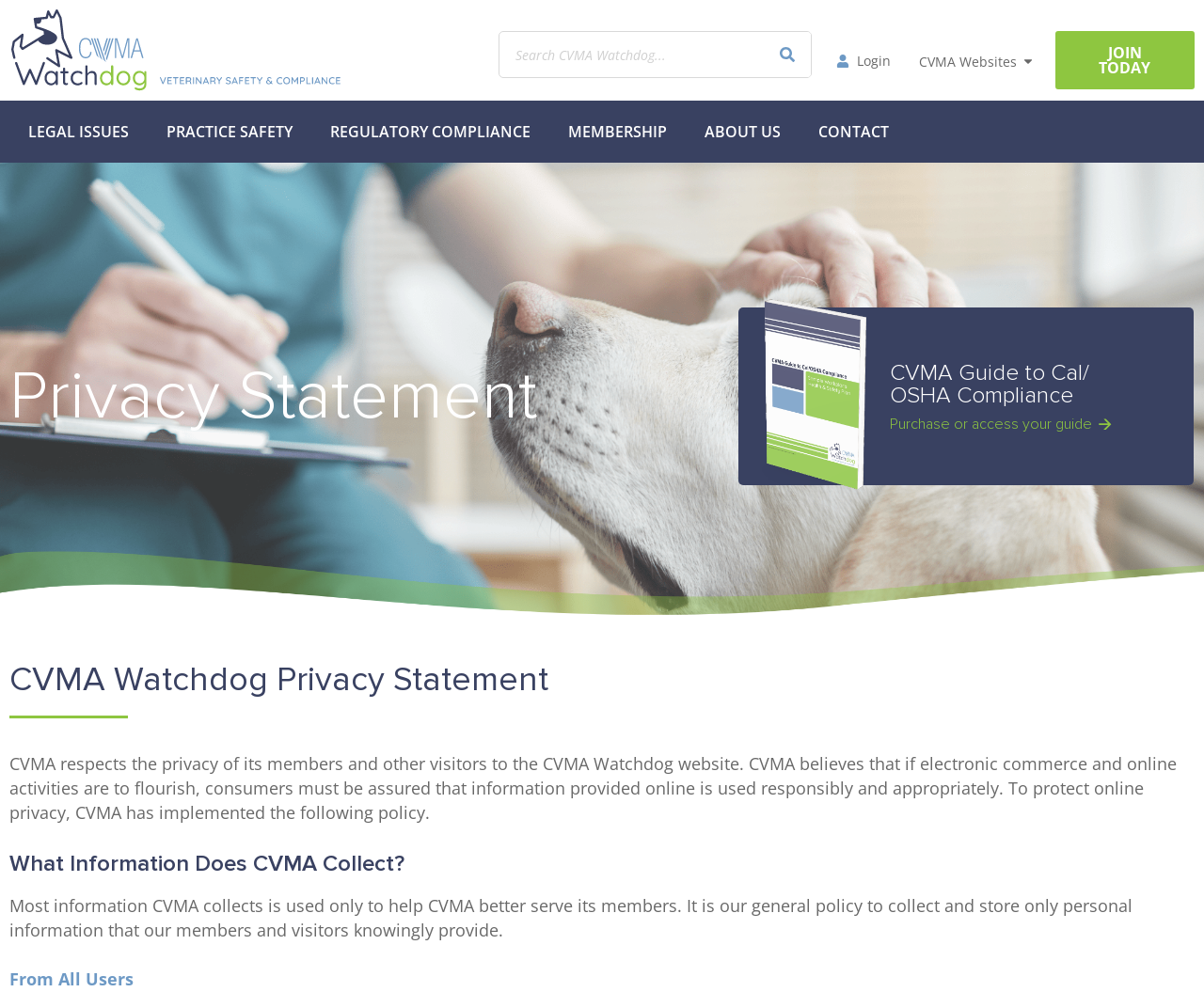Find the bounding box coordinates of the clickable element required to execute the following instruction: "Click on Login". Provide the coordinates as four float numbers between 0 and 1, i.e., [left, top, right, bottom].

[0.682, 0.052, 0.74, 0.071]